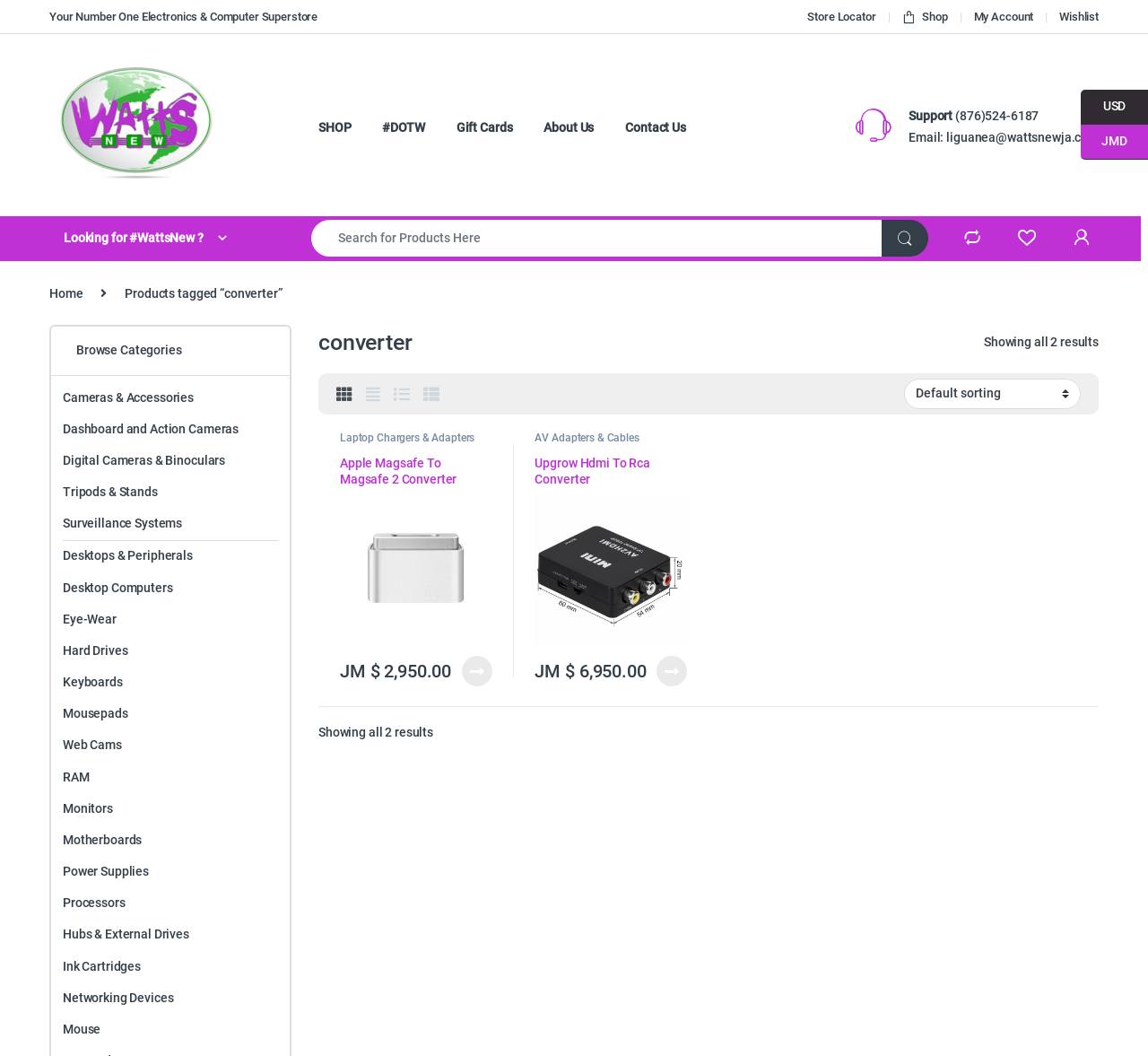Determine the bounding box coordinates of the region that needs to be clicked to achieve the task: "Search for products".

[0.271, 0.209, 0.769, 0.243]